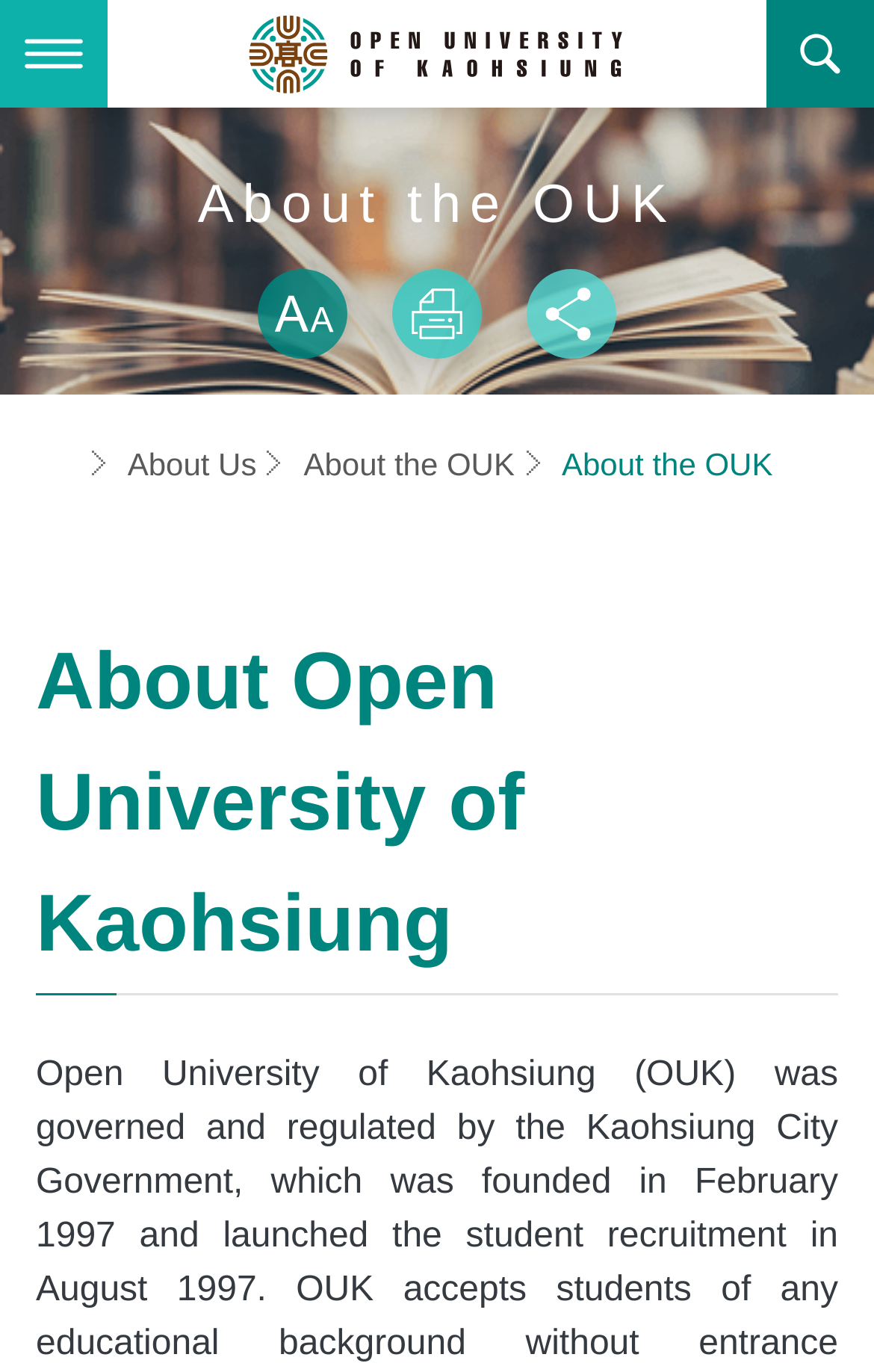Identify the bounding box coordinates of the element to click to follow this instruction: 'View the 'Location Map''. Ensure the coordinates are four float values between 0 and 1, provided as [left, top, right, bottom].

[0.0, 0.426, 1.0, 0.507]